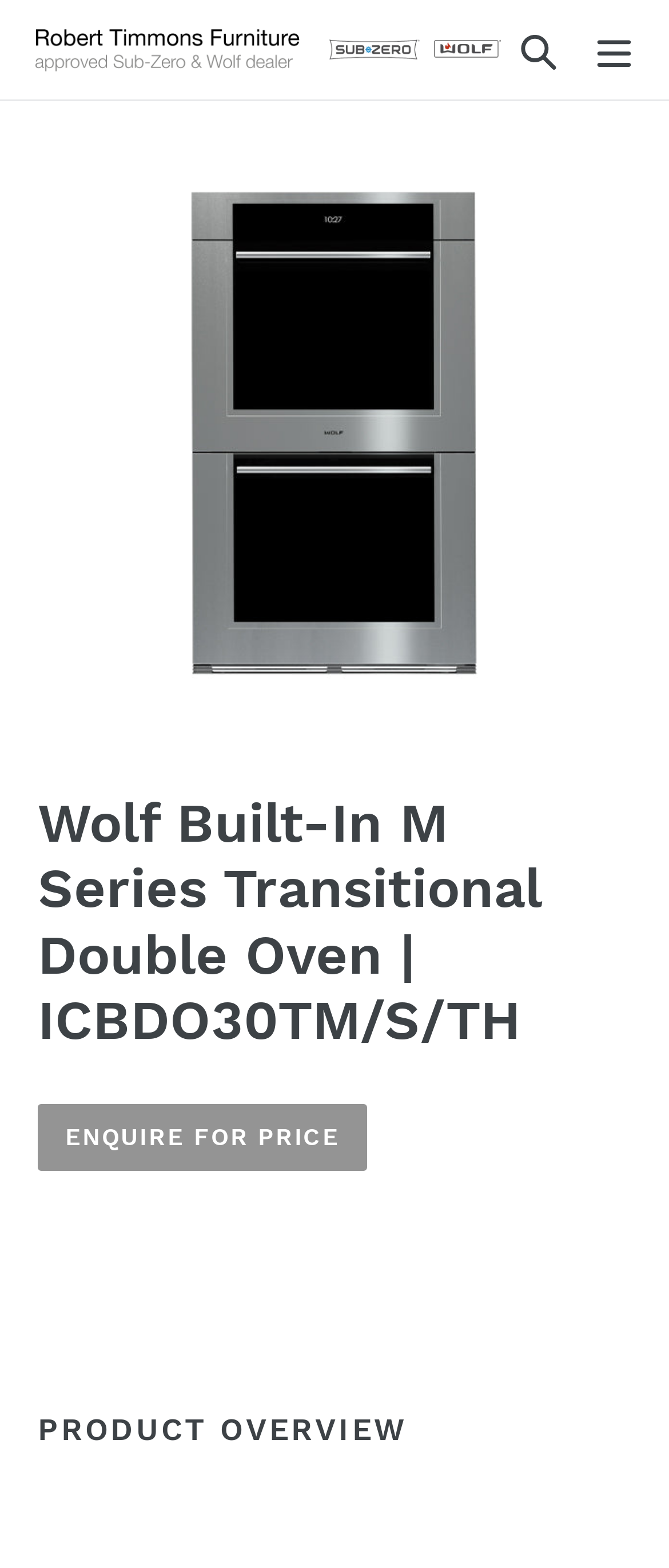Produce an elaborate caption capturing the essence of the webpage.

This webpage is about the Wolf 762mm M Series Built-In Double Oven. At the top left corner, there is a link to "RTF Sub-Zero & Wolf" accompanied by an image with the same name. On the top right corner, there are two buttons: "Search" and "Menu". 

Below the top section, there is a large image of the Wolf Built-In M Series Transitional Double Oven, taking up most of the width of the page. Above the image, there is a heading with the same name as the image. 

Underneath the image, there is a section with a heading "PRODUCT OVERVIEW". Below this heading, there is a text "ENQUIRE FOR PRICE". 

On the right side of the page, there is a form with several fields, including "I am interested in the following product", "Name", and "Email". The "Email" field is required. There is also a status indicator below the form.